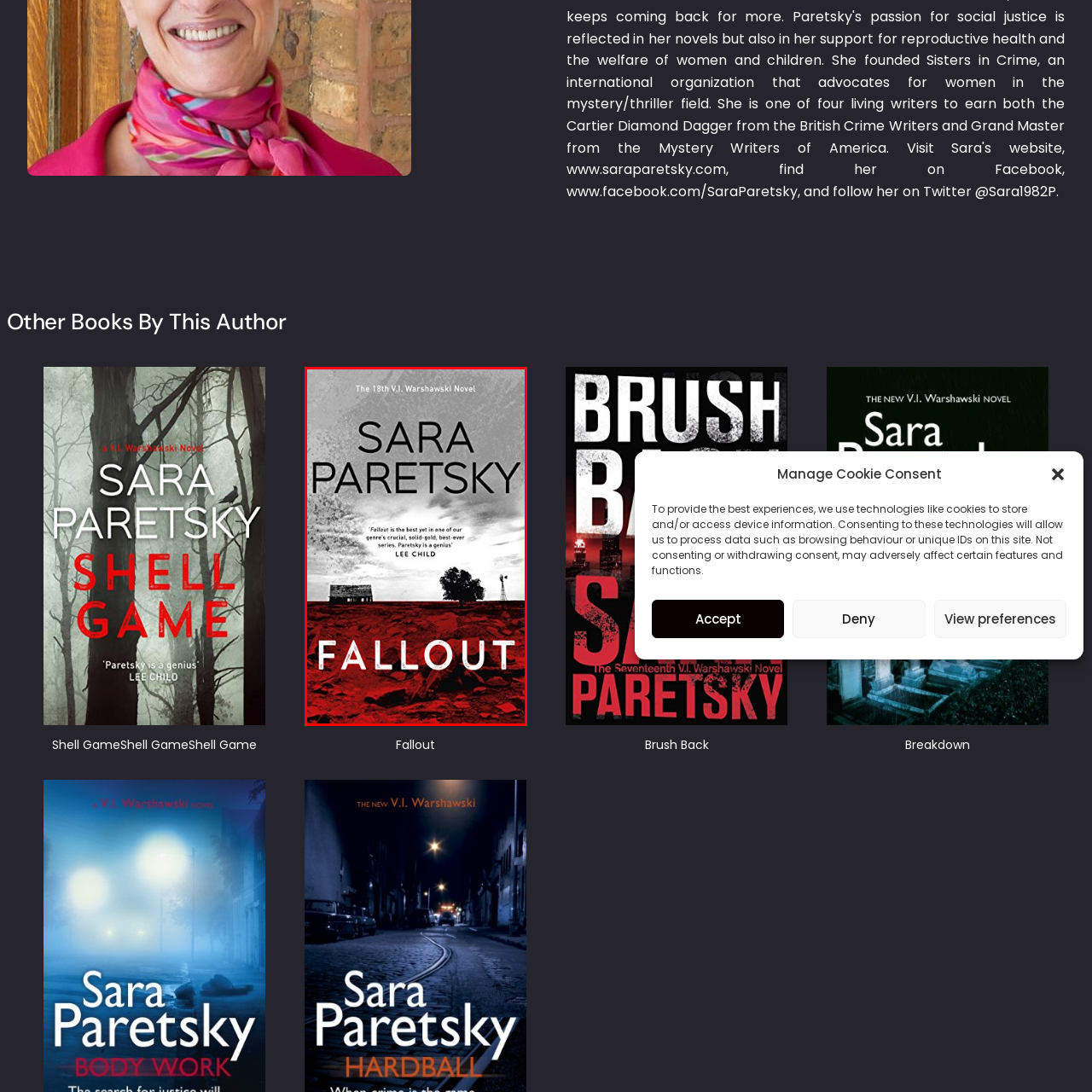What is the color of the sky in the background?
Review the image inside the red bounding box and give a detailed answer.

The cover captures attention with a striking design, showcasing a stark landscape that transitions from rich red earth at the bottom to a monochromatic sky above, creating a dramatic contrast.